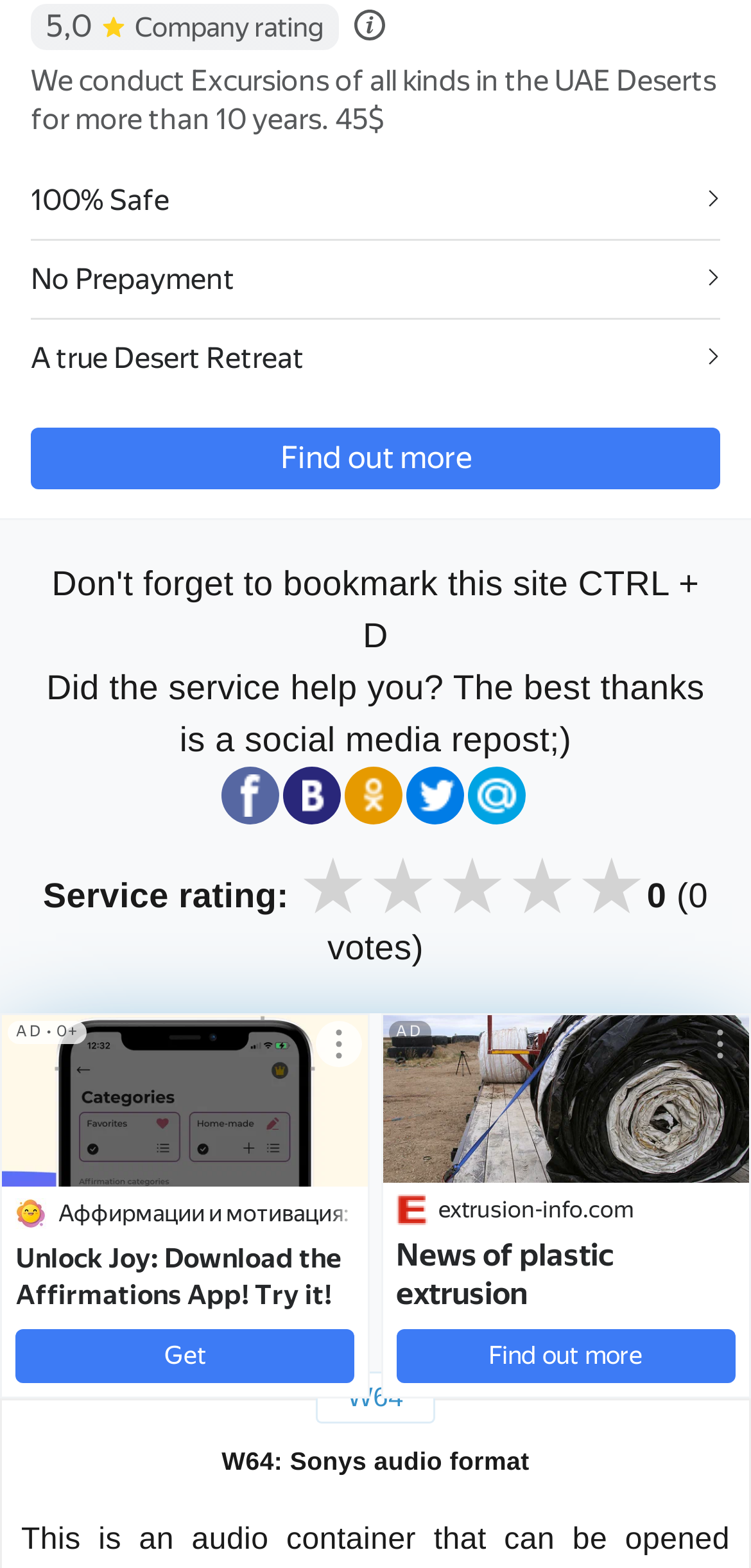Use a single word or phrase to answer the question: How many images are there on the webpage?

11